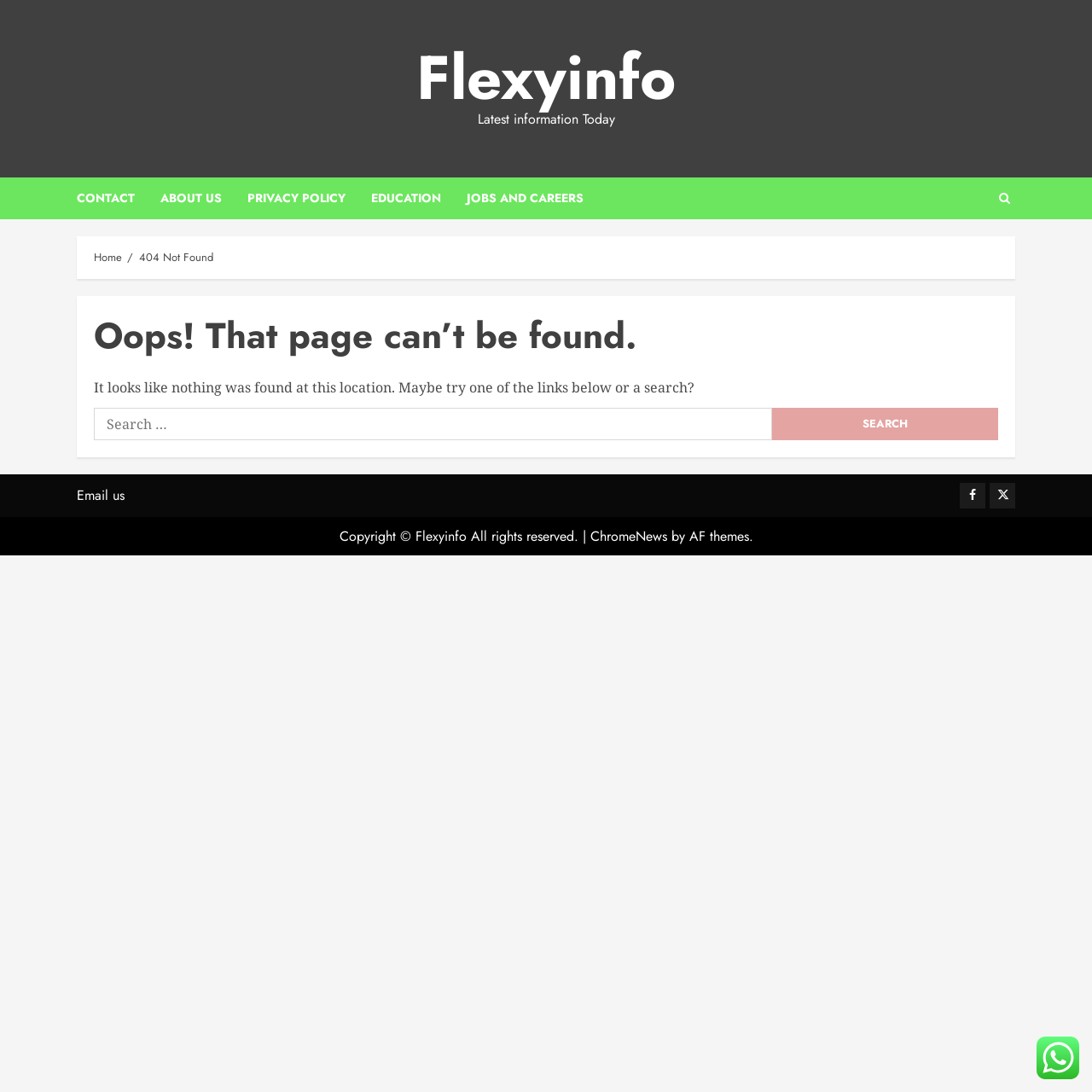Please determine the bounding box coordinates of the element to click in order to execute the following instruction: "check latest information". The coordinates should be four float numbers between 0 and 1, specified as [left, top, right, bottom].

[0.437, 0.1, 0.563, 0.118]